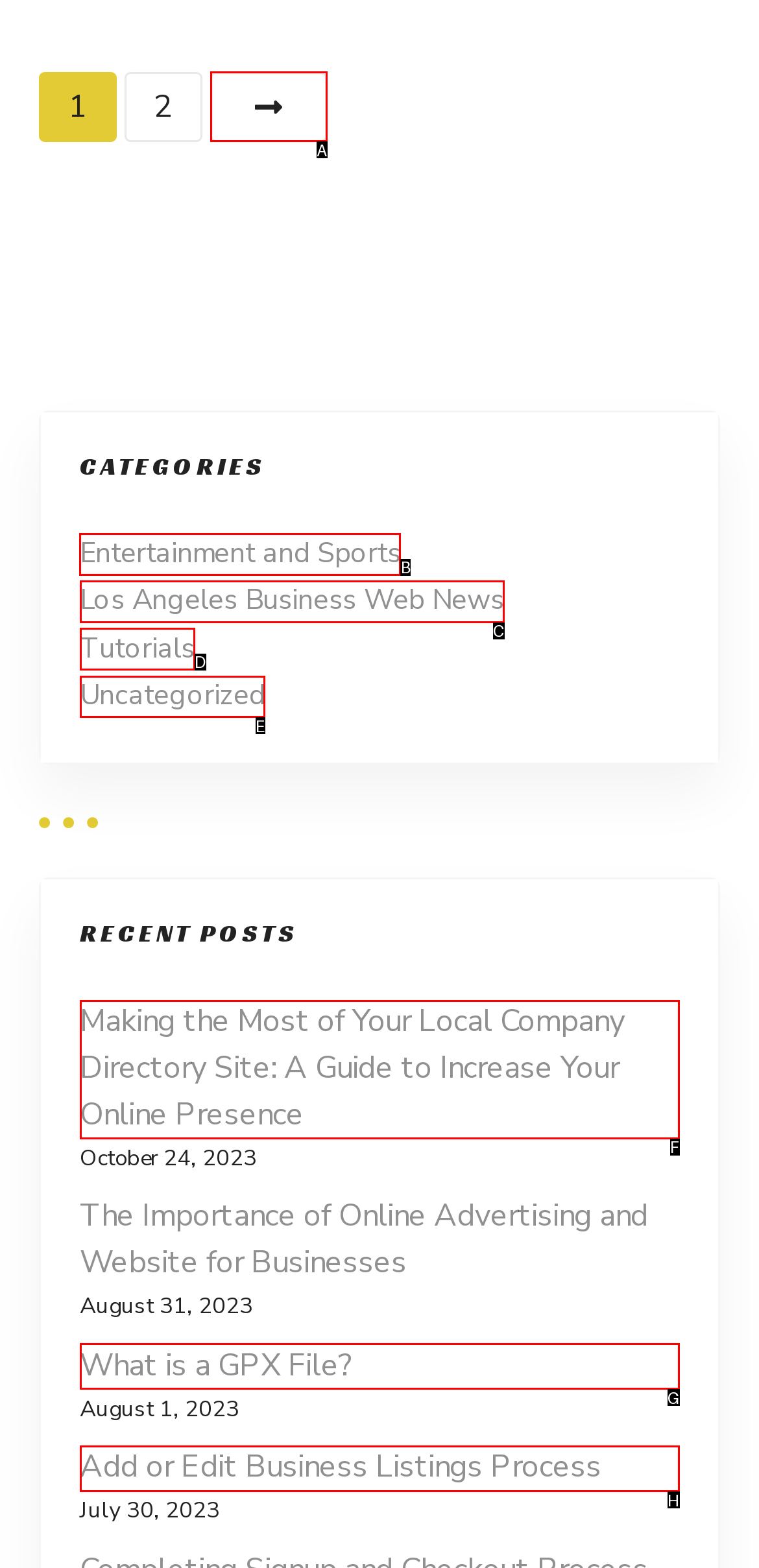Choose the HTML element you need to click to achieve the following task: browse entertainment and sports category
Respond with the letter of the selected option from the given choices directly.

B